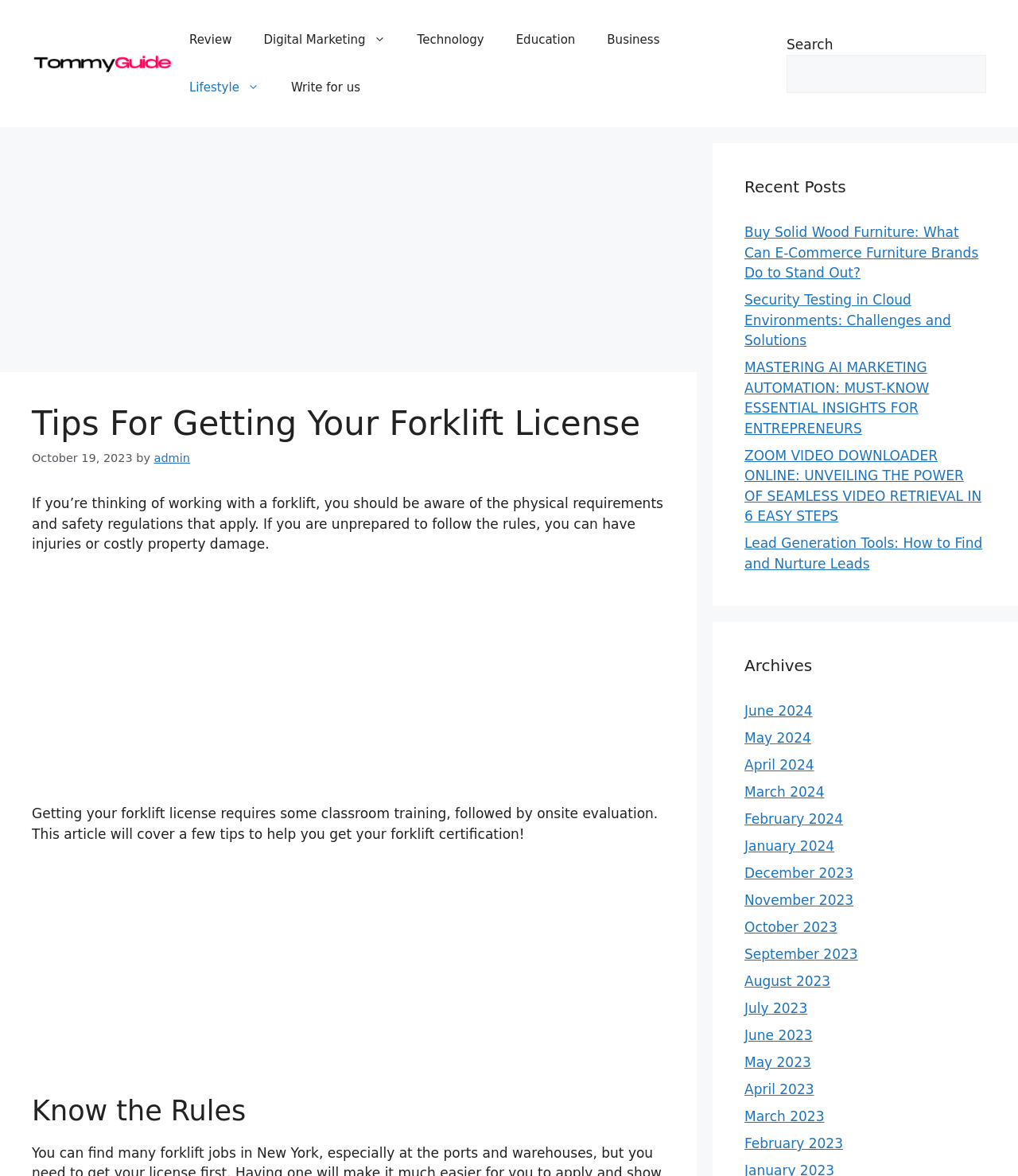Generate a comprehensive caption for the webpage you are viewing.

The webpage is titled "Tips For Getting Your Forklift License - Tommy Guide" and has a banner at the top with a logo and navigation links. The navigation links include "Review", "Digital Marketing", "Technology", "Education", "Business", "Lifestyle", and "Write for us". 

Below the navigation links, there is a search bar with a "Search" button. On the left side of the page, there is a large advertisement iframe. 

The main content of the page starts with a heading "Tips For Getting Your Forklift License" followed by a date "October 19, 2023" and the author's name "admin". The article begins with a paragraph discussing the importance of knowing the physical requirements and safety regulations for working with a forklift. 

The article is divided into sections, with headings such as "Know the Rules". There are also three iframes with advertisements scattered throughout the article. 

On the right side of the page, there is a section titled "Recent Posts" with links to five recent articles. Below that, there is an "Archives" section with links to monthly archives from June 2024 to February 2023.